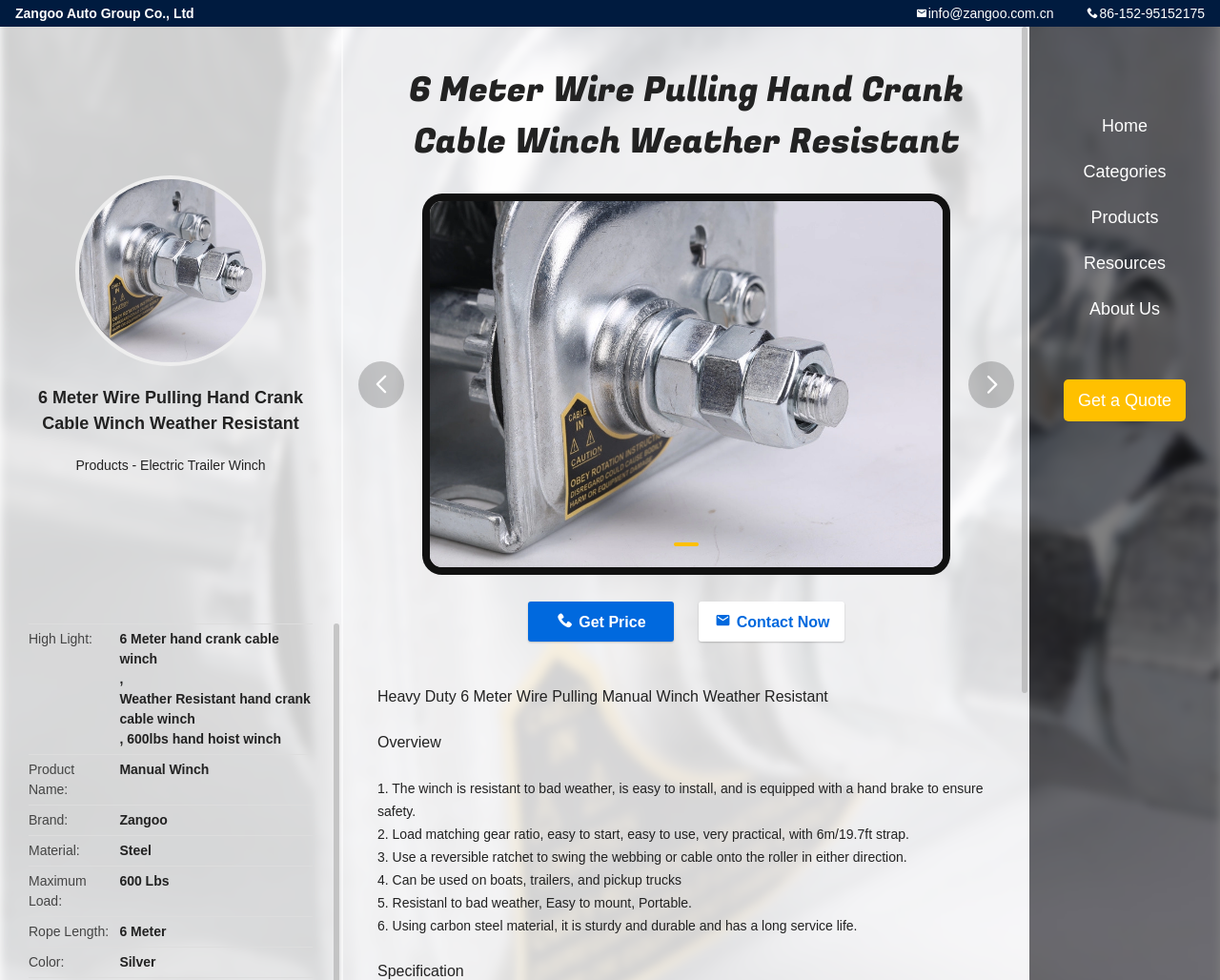Could you determine the bounding box coordinates of the clickable element to complete the instruction: "View product details"? Provide the coordinates as four float numbers between 0 and 1, i.e., [left, top, right, bottom].

[0.062, 0.466, 0.105, 0.482]